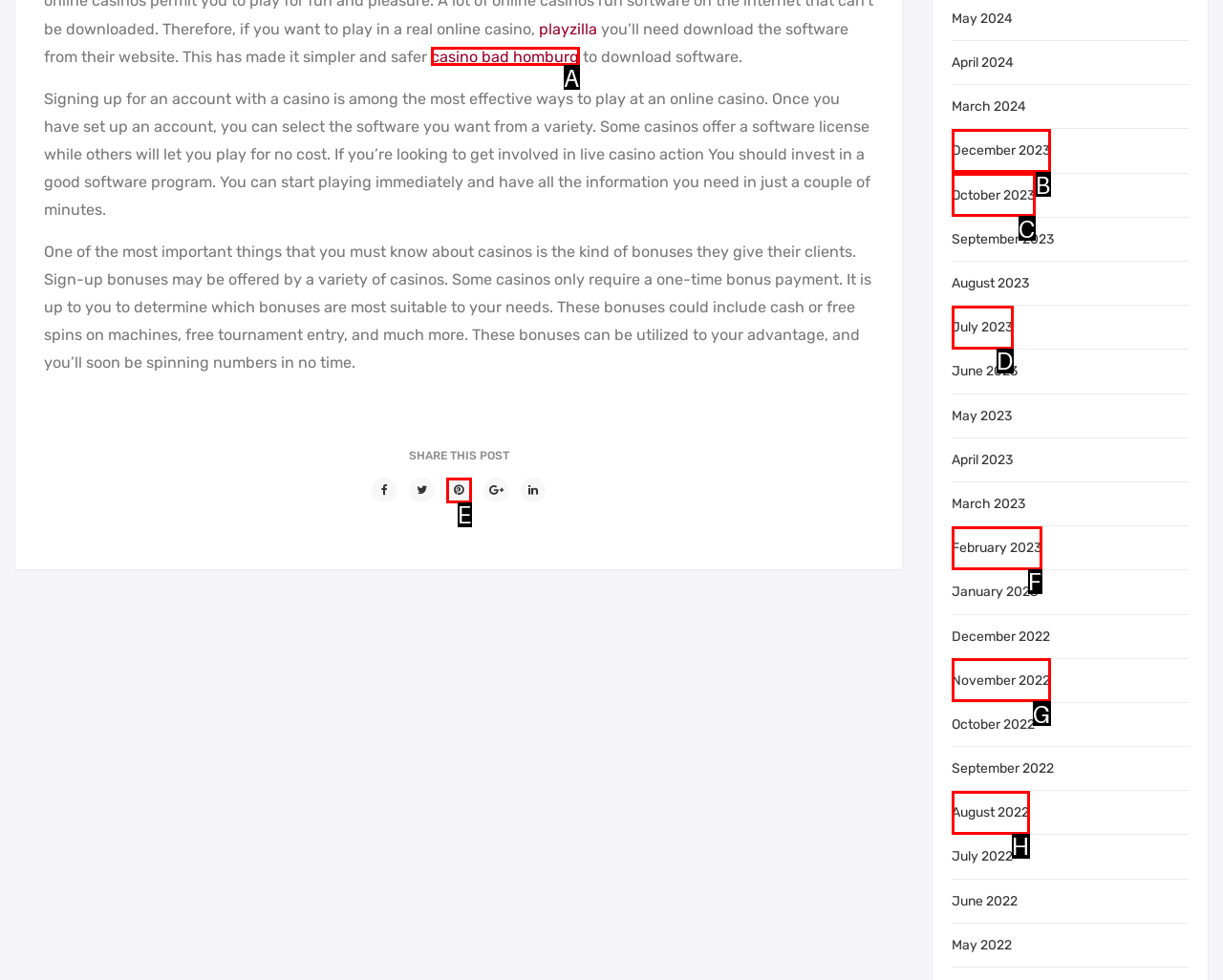Find the HTML element that suits the description: casino bad homburg
Indicate your answer with the letter of the matching option from the choices provided.

A